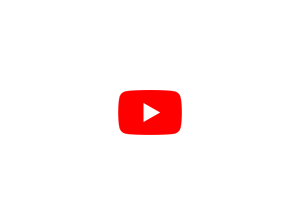Provide a short, one-word or phrase answer to the question below:
What is the purpose of the play button?

To play videos